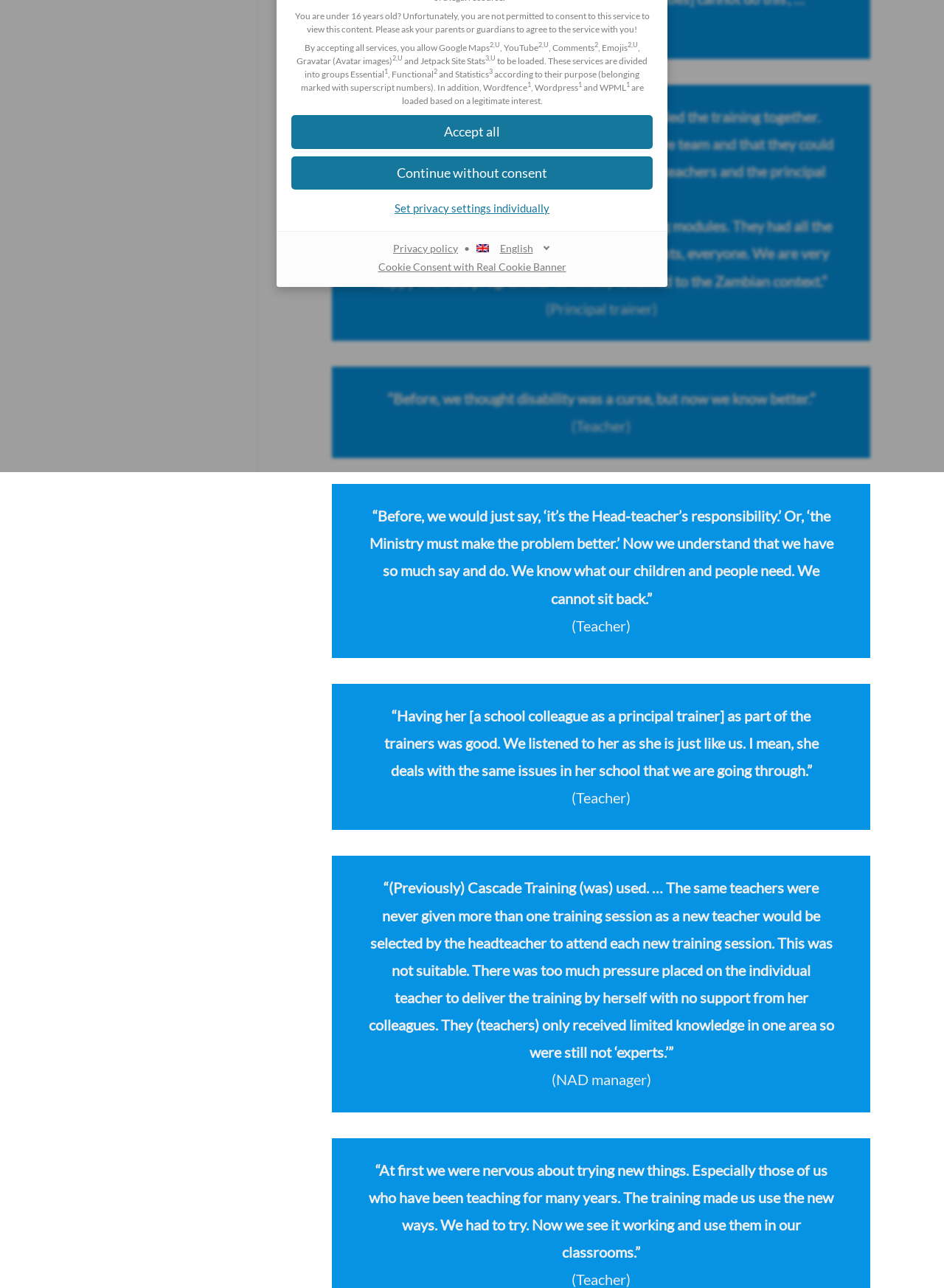Provide the bounding box coordinates of the UI element this sentence describes: "Privacy policy".

[0.412, 0.188, 0.489, 0.197]